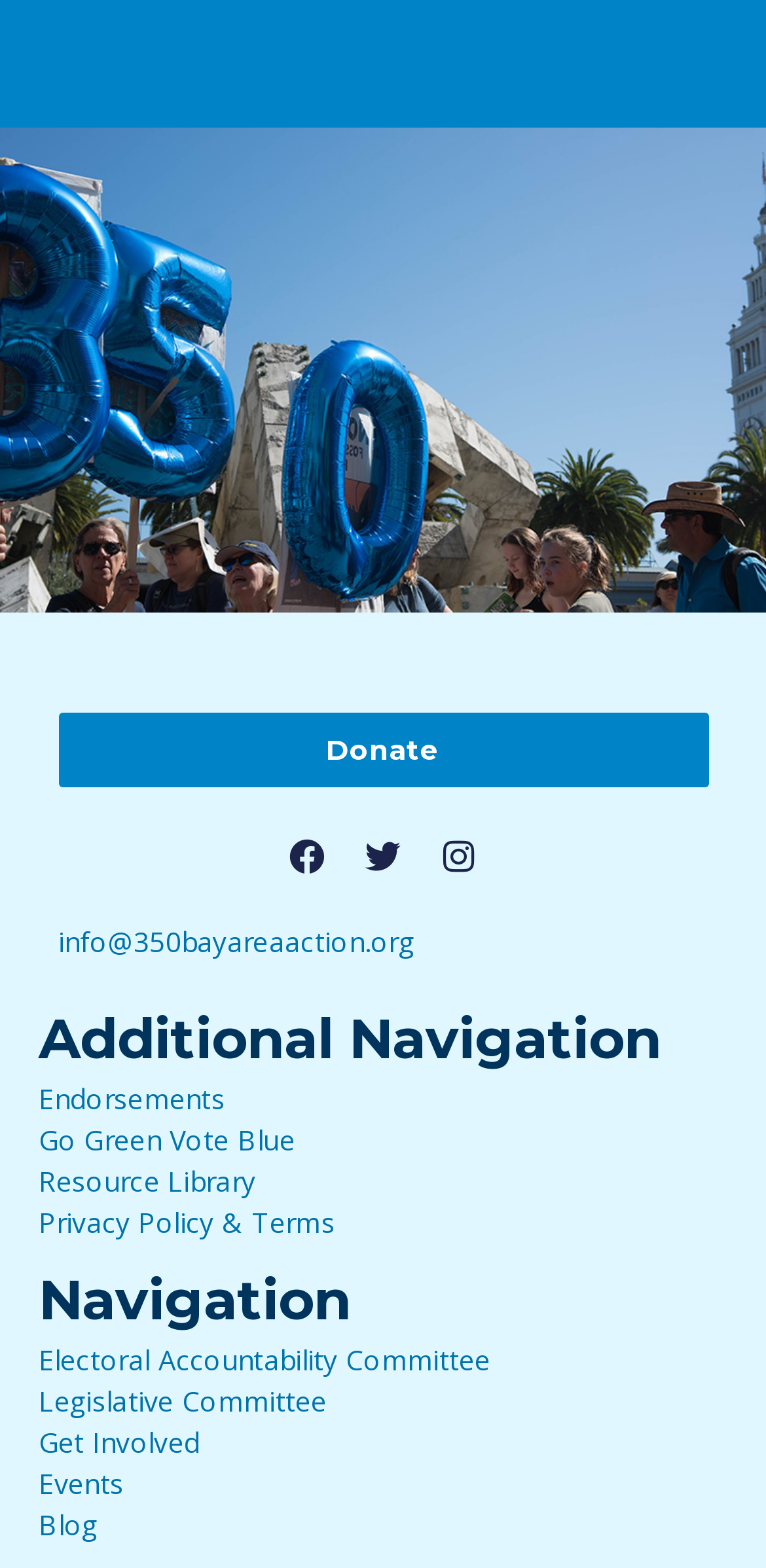Identify the bounding box coordinates for the region of the element that should be clicked to carry out the instruction: "Visit the Blog". The bounding box coordinates should be four float numbers between 0 and 1, i.e., [left, top, right, bottom].

[0.05, 0.96, 0.128, 0.984]